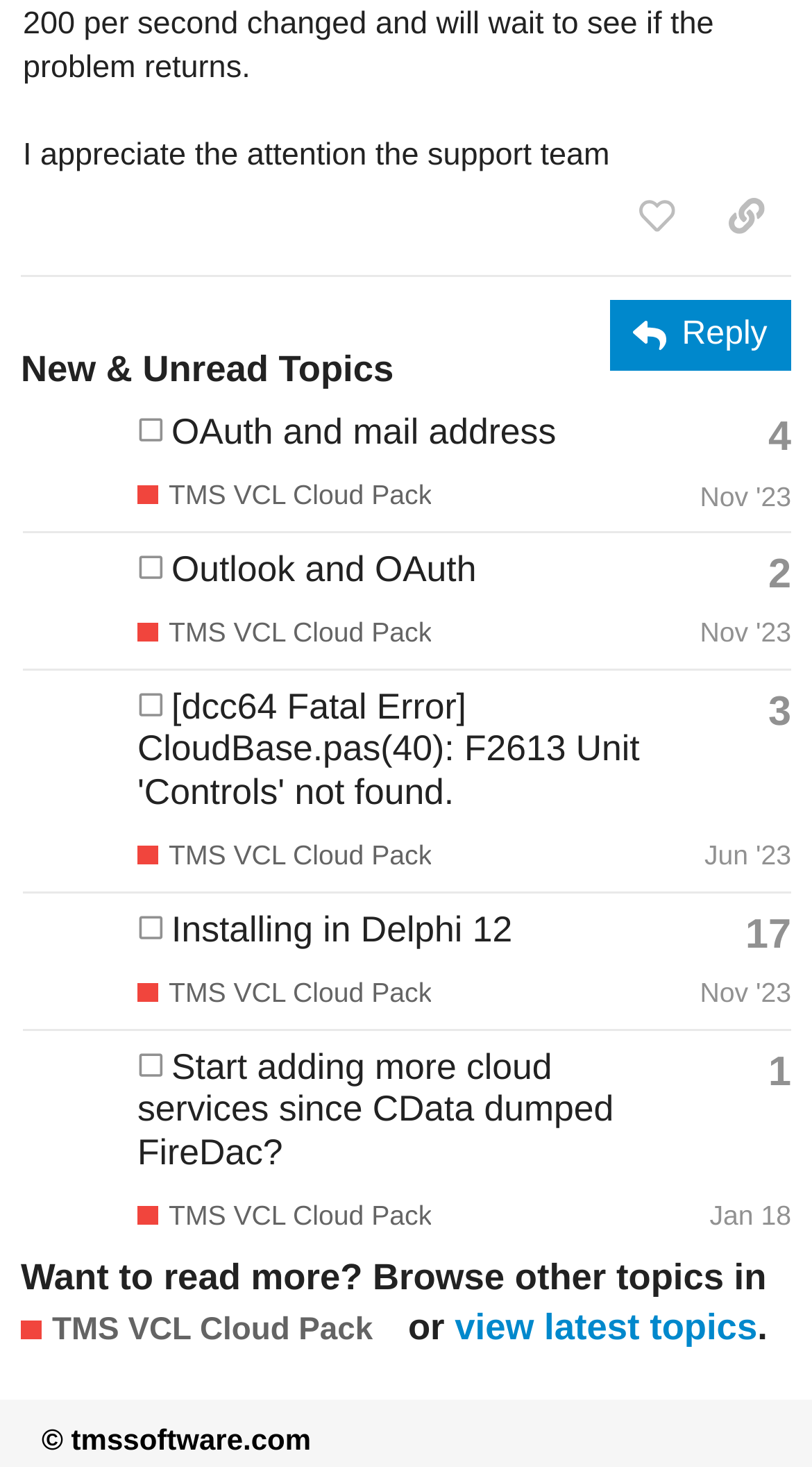Identify the bounding box coordinates of the section that should be clicked to achieve the task described: "like this post".

[0.753, 0.121, 0.864, 0.176]